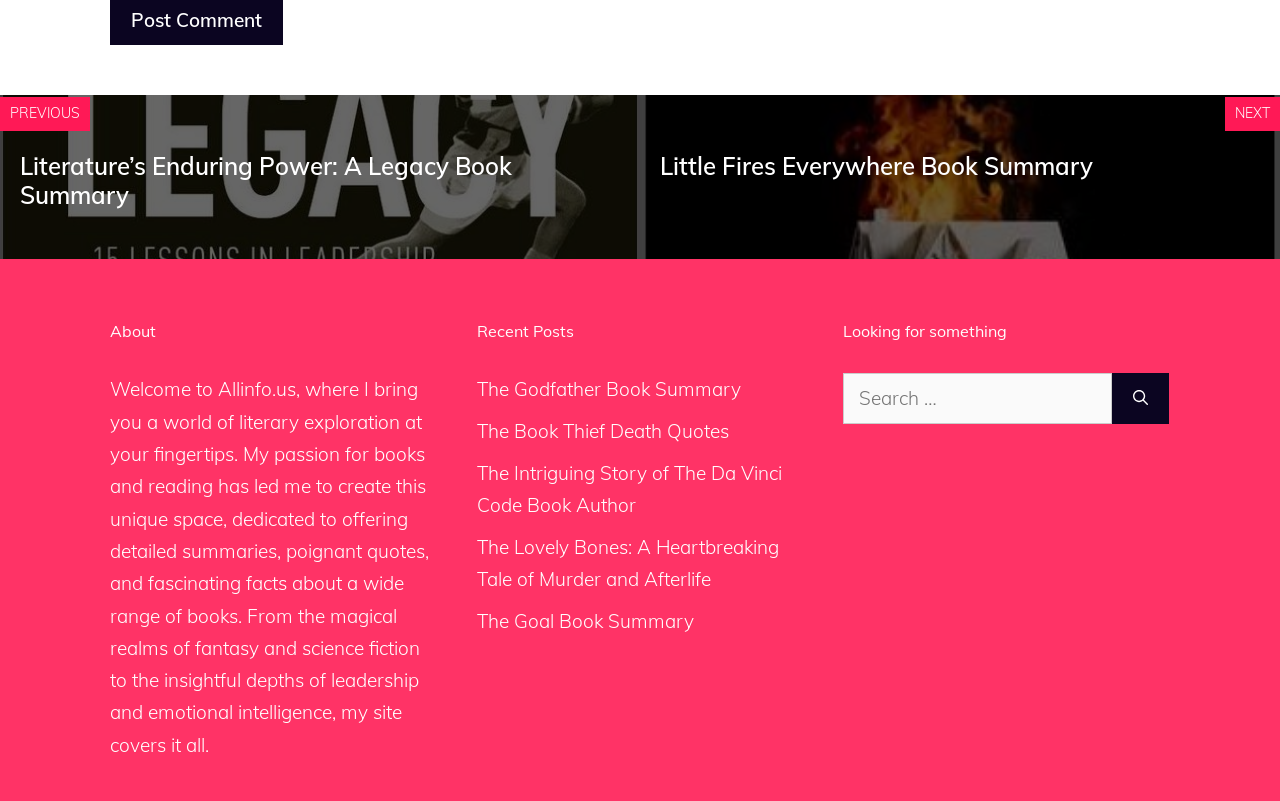Find the UI element described as: "Little Fires Everywhere Book Summary" and predict its bounding box coordinates. Ensure the coordinates are four float numbers between 0 and 1, [left, top, right, bottom].

[0.516, 0.188, 0.854, 0.226]